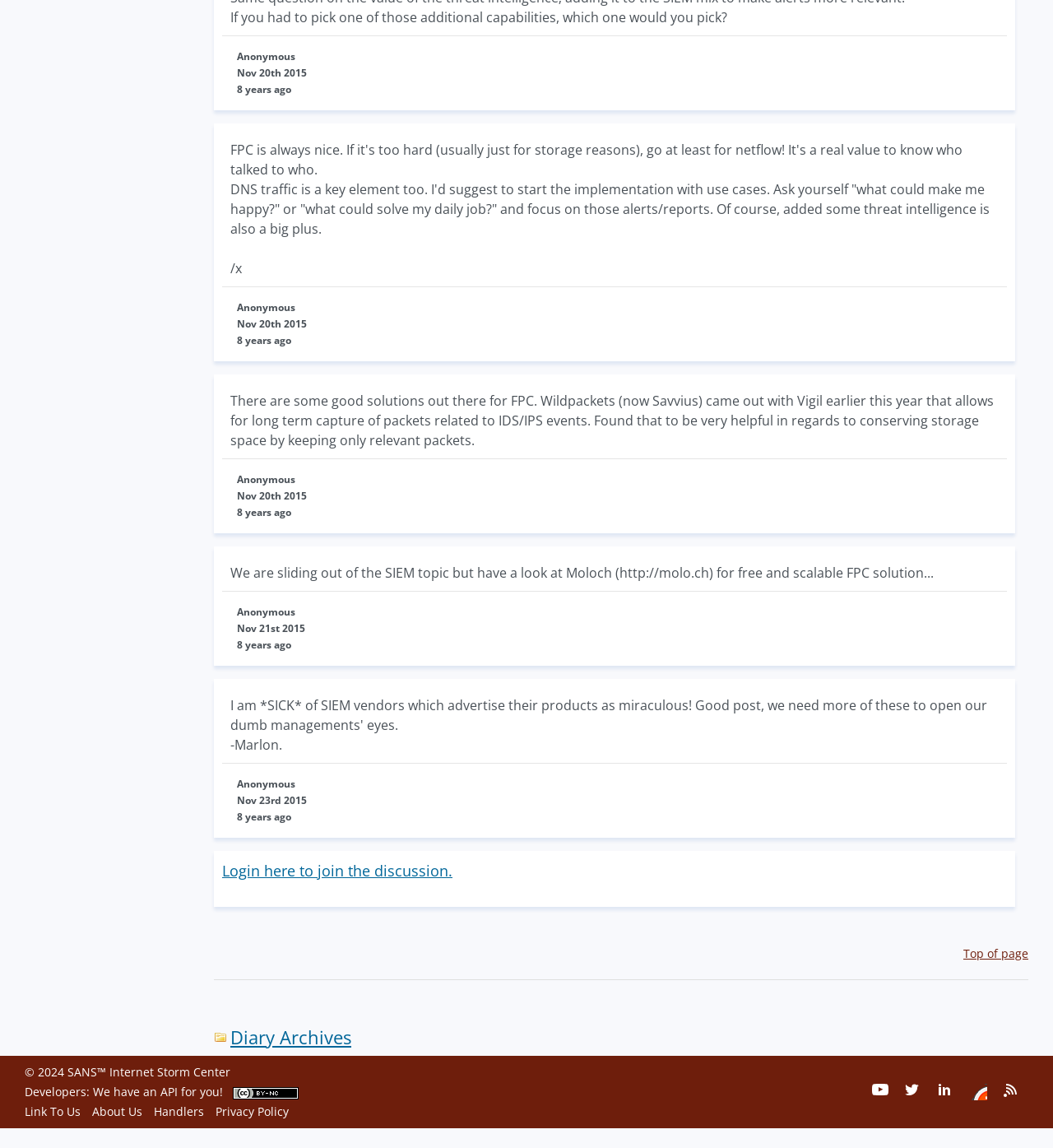What is the topic of discussion in this webpage?
Based on the visual, give a brief answer using one word or a short phrase.

SIEM